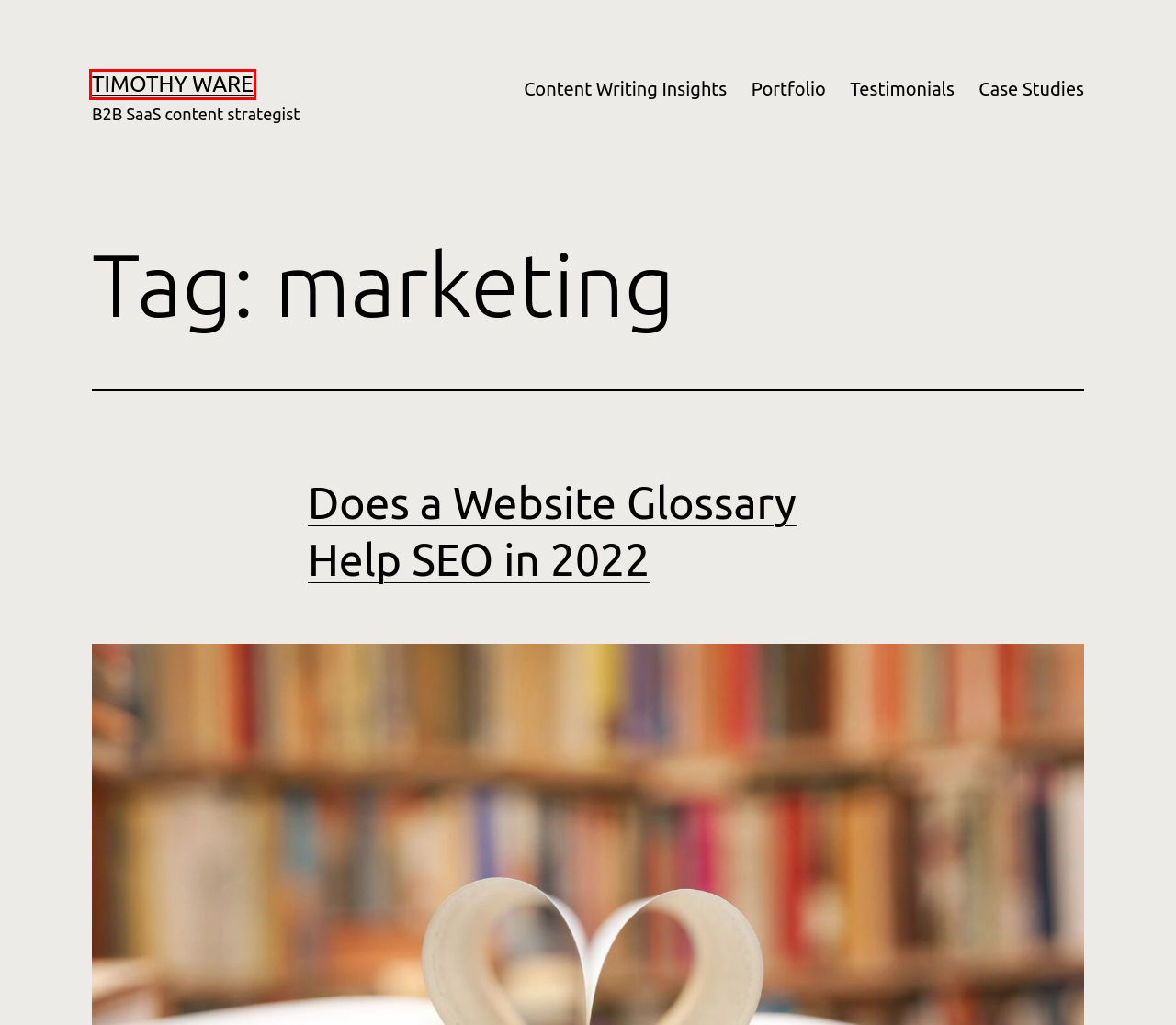Examine the screenshot of a webpage with a red bounding box around a UI element. Select the most accurate webpage description that corresponds to the new page after clicking the highlighted element. Here are the choices:
A. Portfolio - Timothy Ware
B. Does a Website Glossary Help SEO in 2022 - Timothy Ware
C. June 2022 - Timothy Ware
D. What Is a Content Map and How Do You Make One?
E. B2B SaaS Copywriter - Timothy Ware
F. Case Studies - Timothy Ware
G. B2B SaaS Marketing Insights: Blog - Timothy Ware
H. Testimonials - Timothy Ware

E